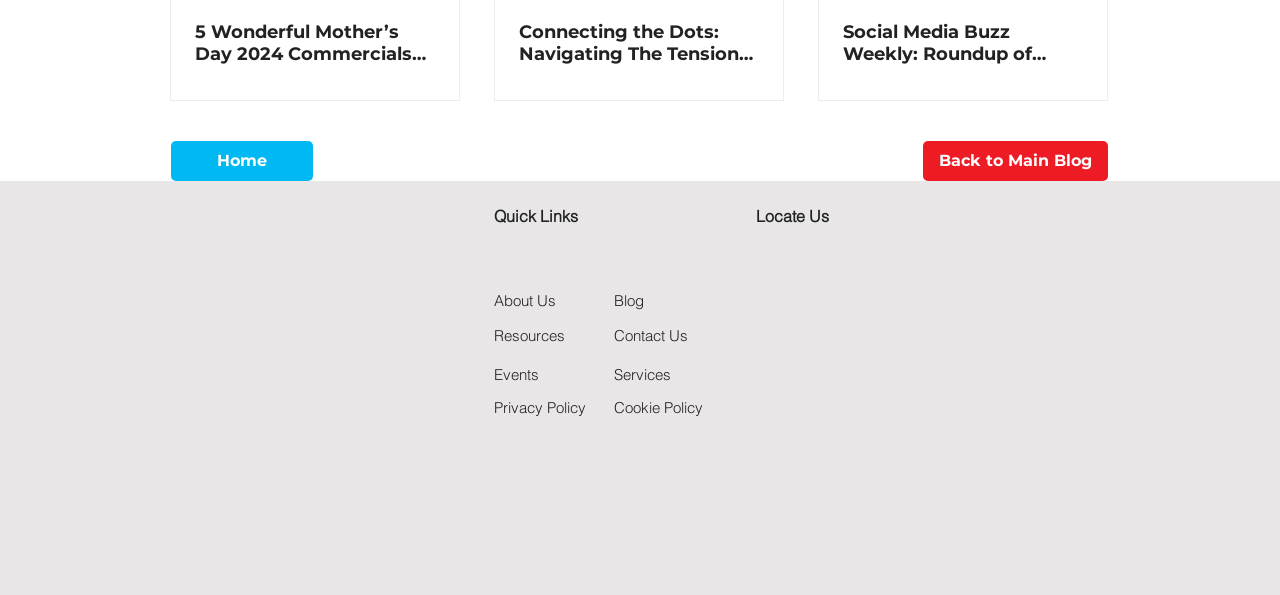What is the phone number on the webpage?
Please analyze the image and answer the question with as much detail as possible.

I found the phone number on the webpage by looking at the text next to 'Tel / whatsapp:' which is '+65 9388 8755'.